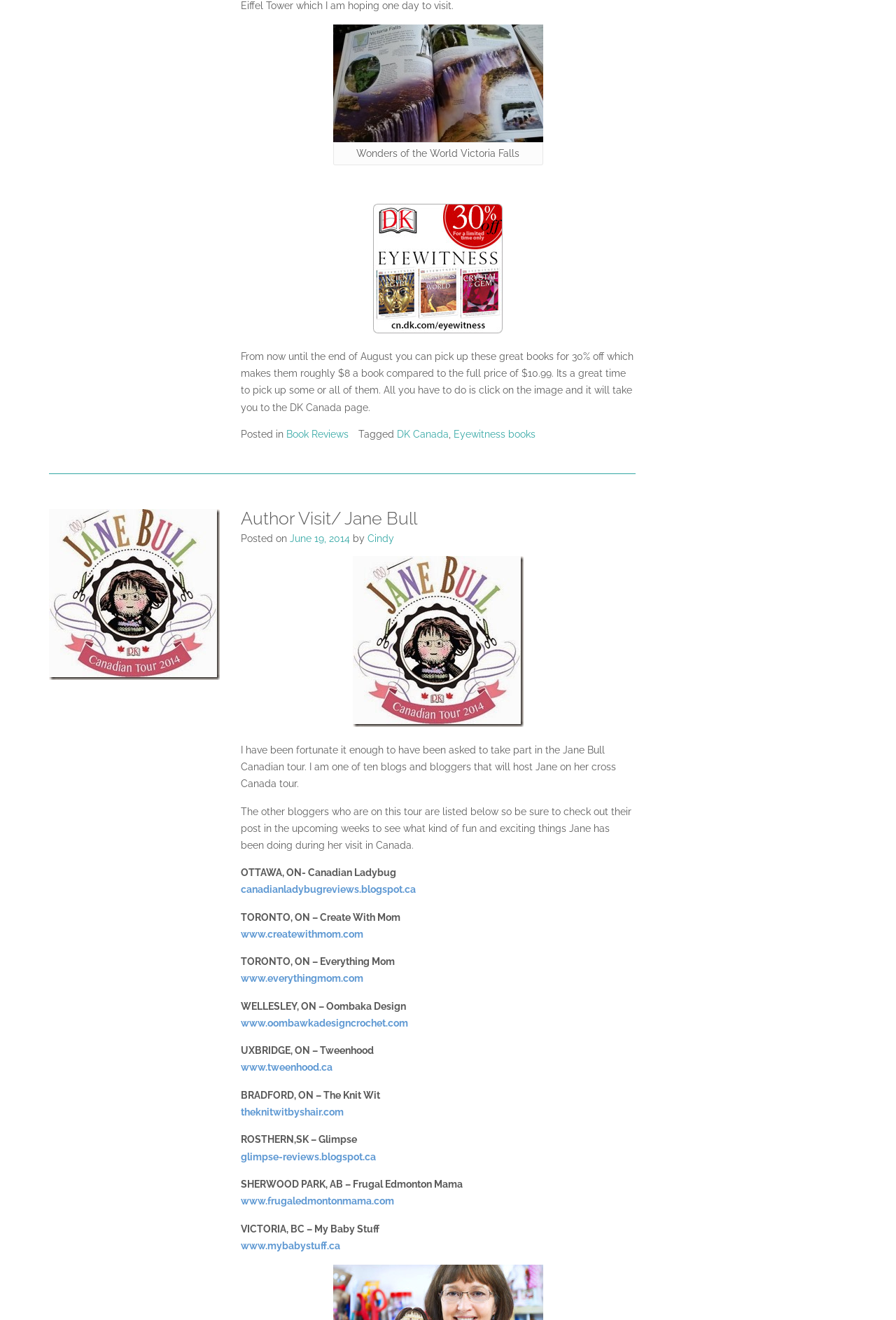Who is hosting Jane Bull on her cross Canada tour?
From the image, respond with a single word or phrase.

Ten bloggers